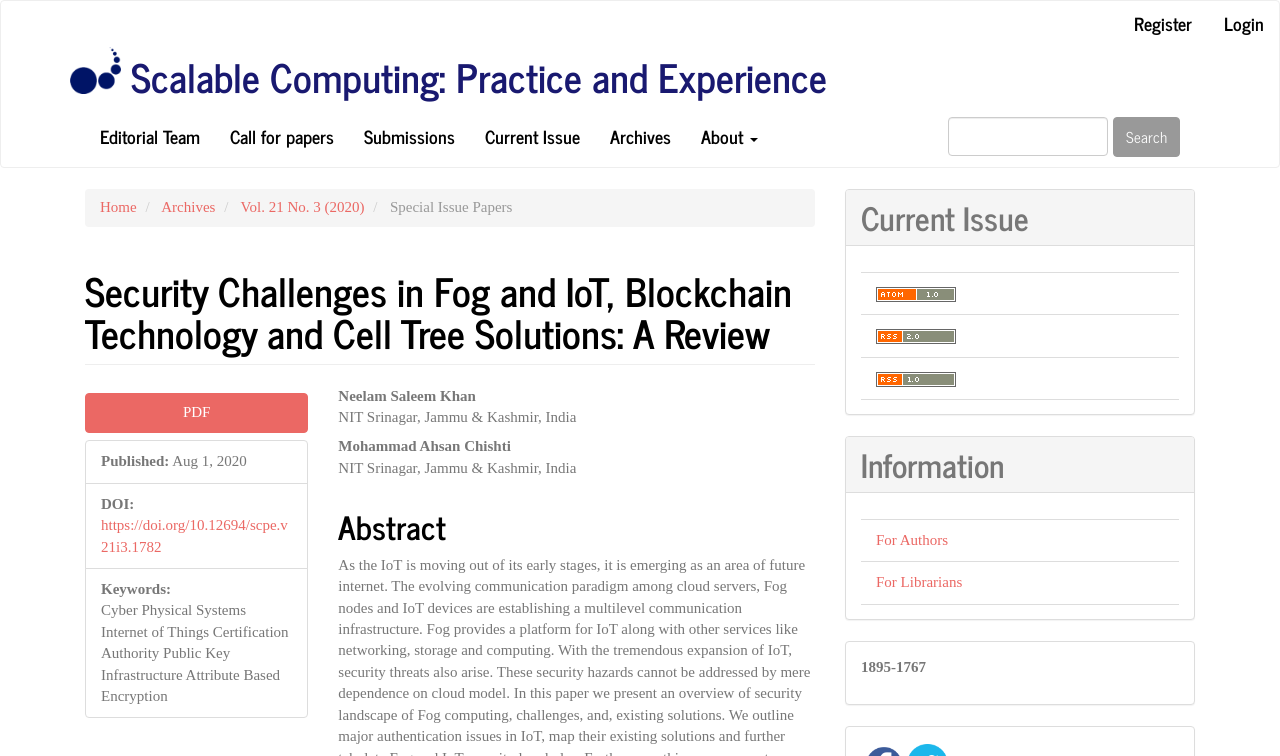Provide the bounding box coordinates of the HTML element described by the text: "Main Navigation". The coordinates should be in the format [left, top, right, bottom] with values between 0 and 1.

[0.03, 0.001, 0.083, 0.051]